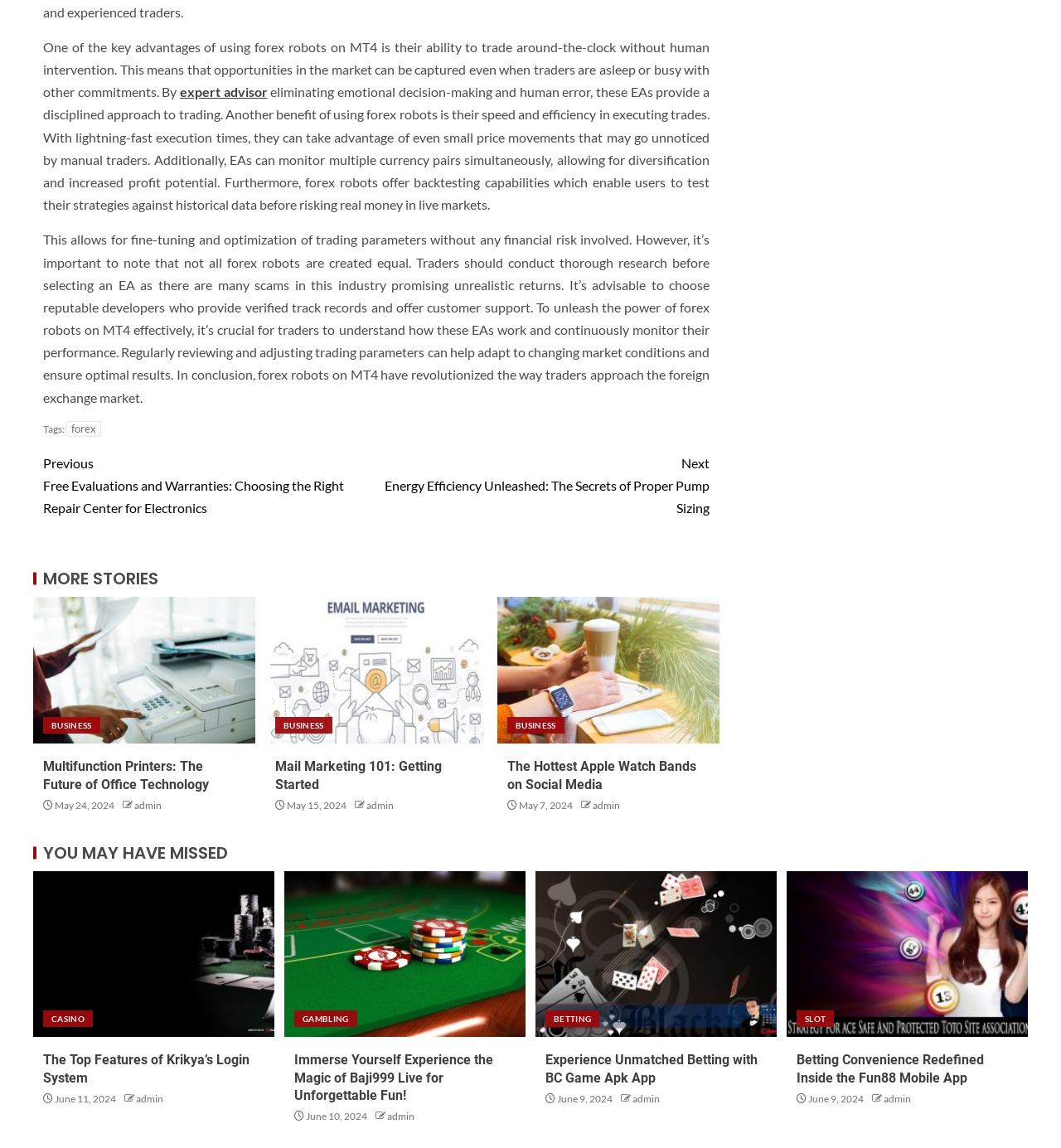Please indicate the bounding box coordinates for the clickable area to complete the following task: "Read more about 'Multifunction Printers: The Future of Office Technology'". The coordinates should be specified as four float numbers between 0 and 1, i.e., [left, top, right, bottom].

[0.031, 0.52, 0.241, 0.648]